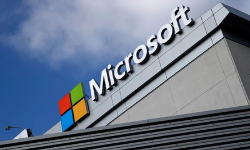What is the architectural style of the building?
Look at the image and answer with only one word or phrase.

Sleek and modern